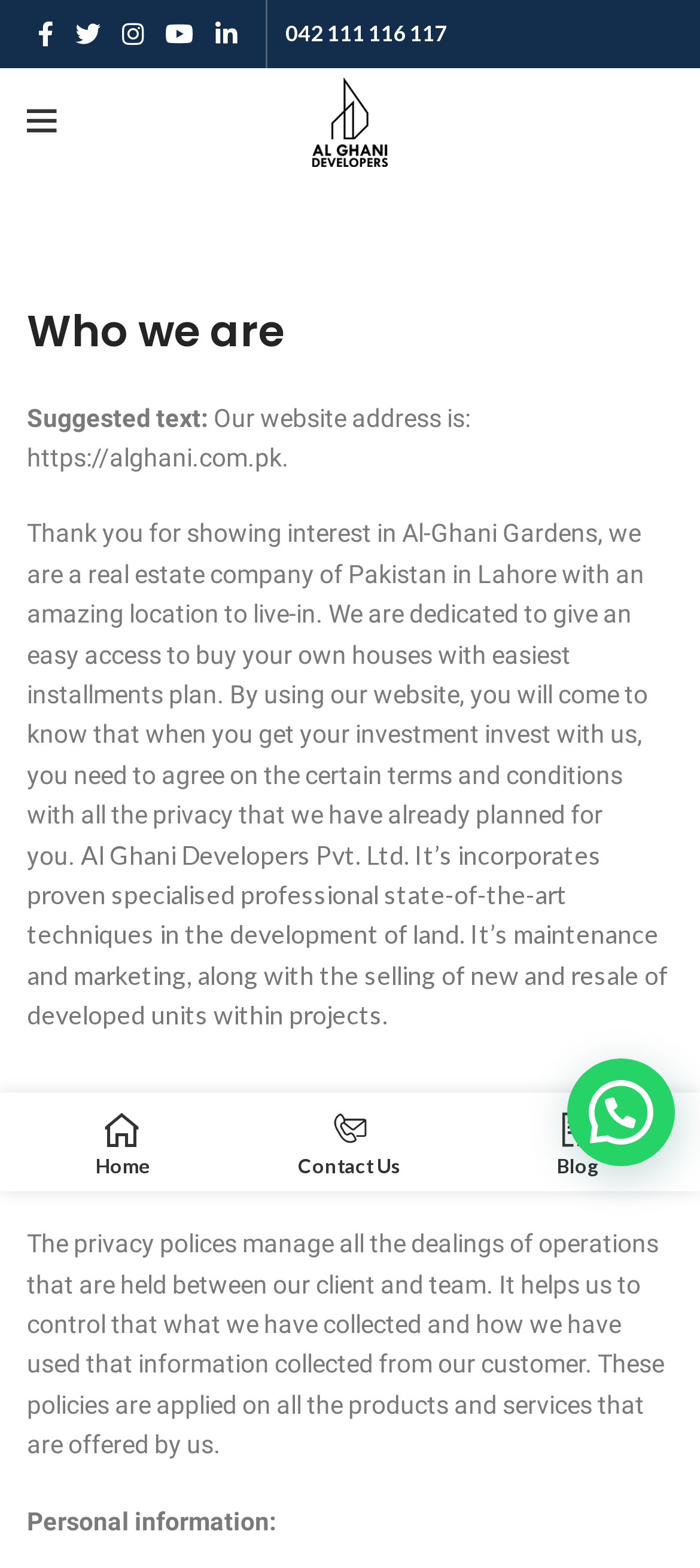Please locate the clickable area by providing the bounding box coordinates to follow this instruction: "View blog page".

[0.662, 0.703, 0.987, 0.754]